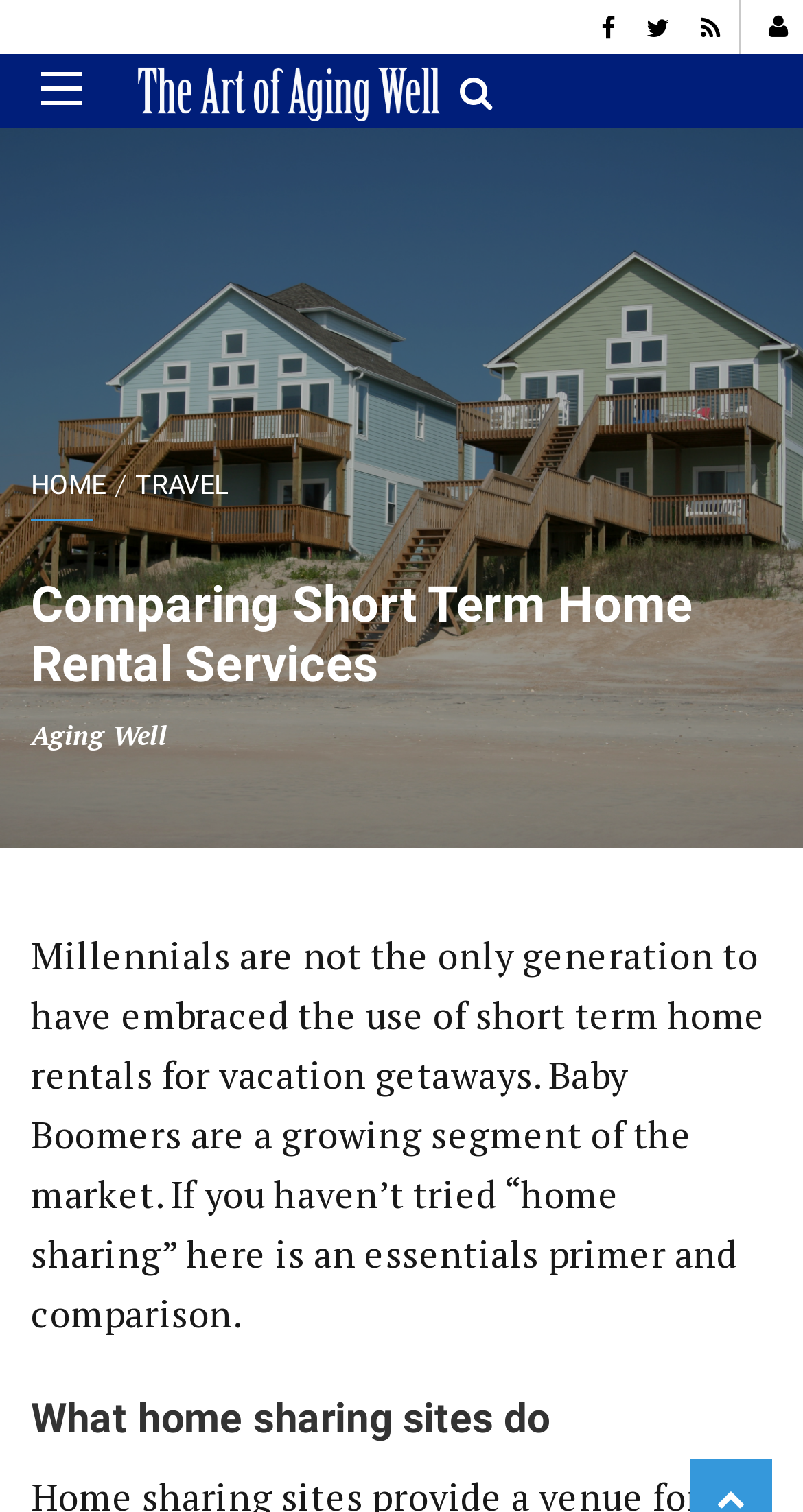What is the purpose of home sharing sites?
Answer the question based on the image using a single word or a brief phrase.

For vacation getaways